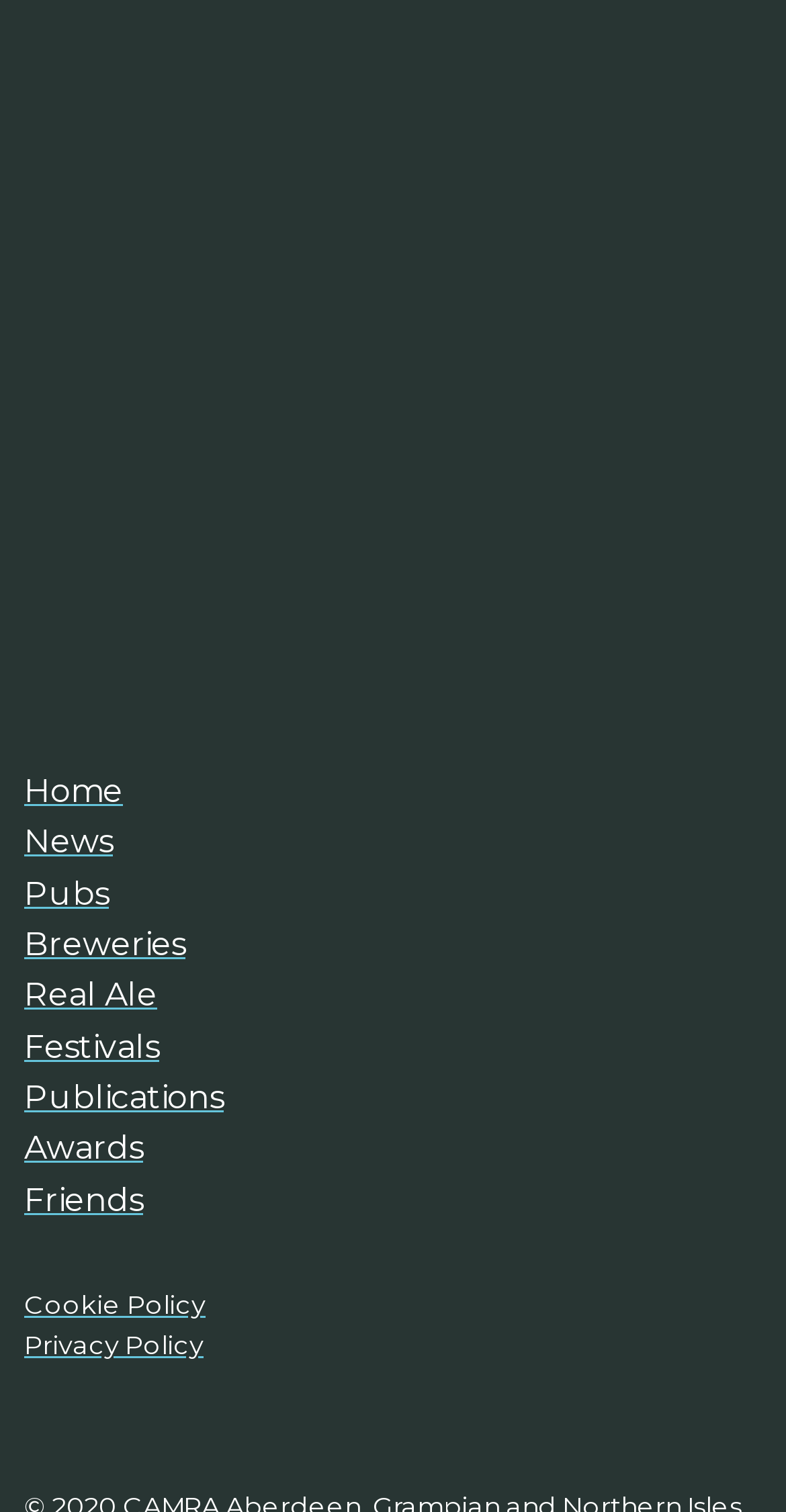Please determine the bounding box coordinates of the section I need to click to accomplish this instruction: "Explore the list of Pubs".

[0.031, 0.578, 0.138, 0.603]